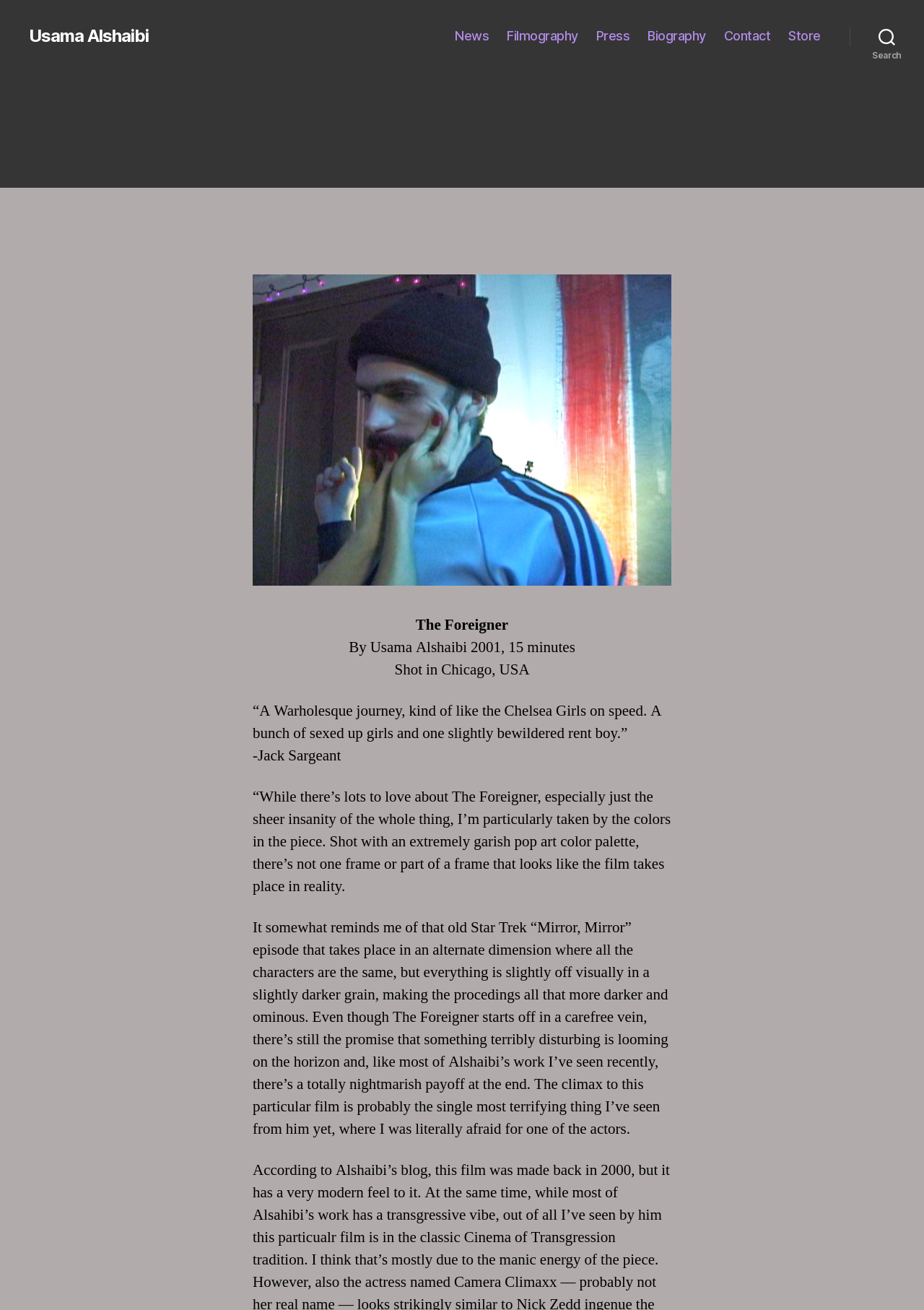Please specify the bounding box coordinates for the clickable region that will help you carry out the instruction: "Go to the Filmography page".

[0.549, 0.022, 0.626, 0.034]